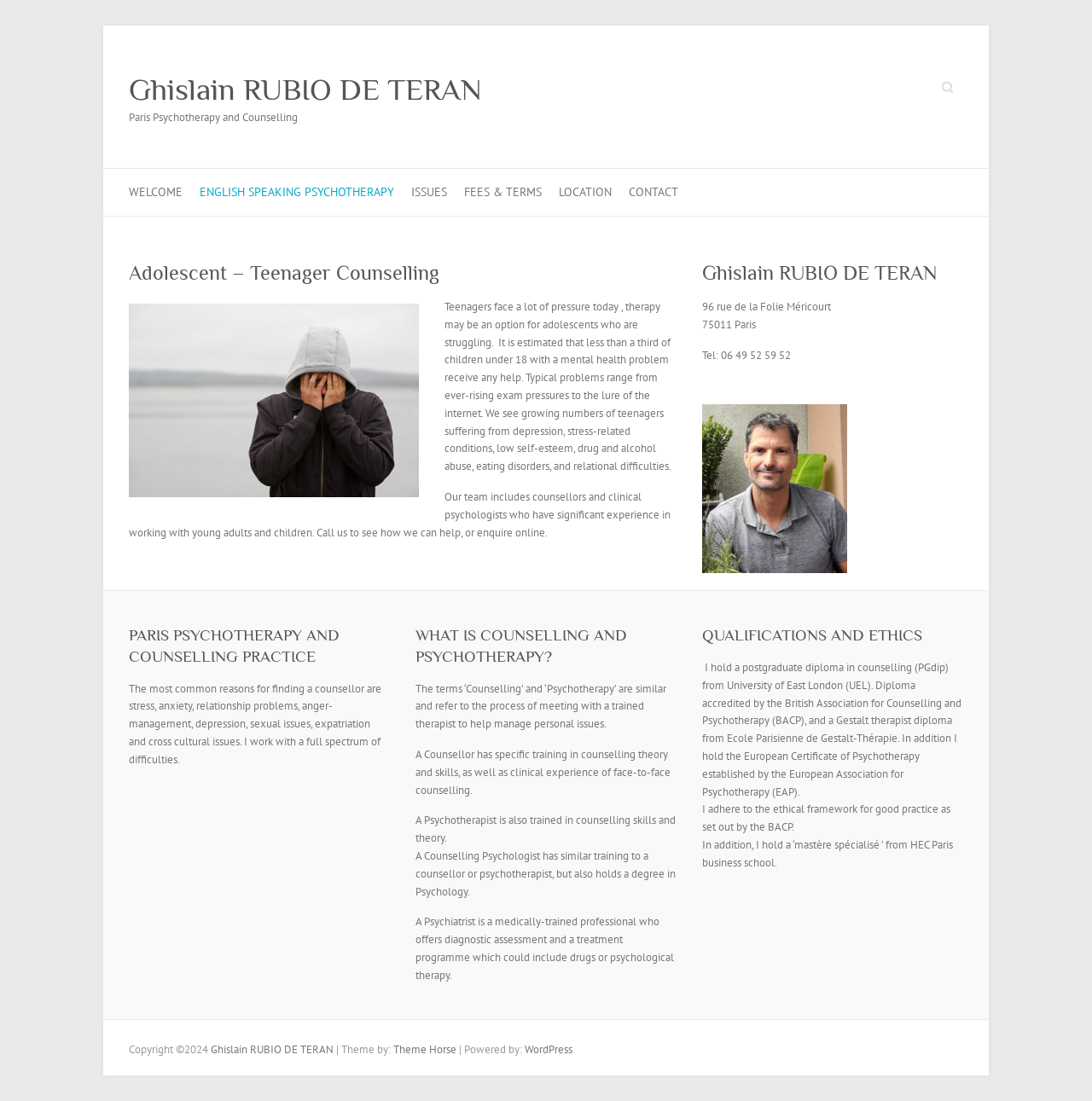Can you find the bounding box coordinates for the element to click on to achieve the instruction: "Learn more about Ghislain RUBIO DE TERAN"?

[0.118, 0.064, 0.441, 0.1]